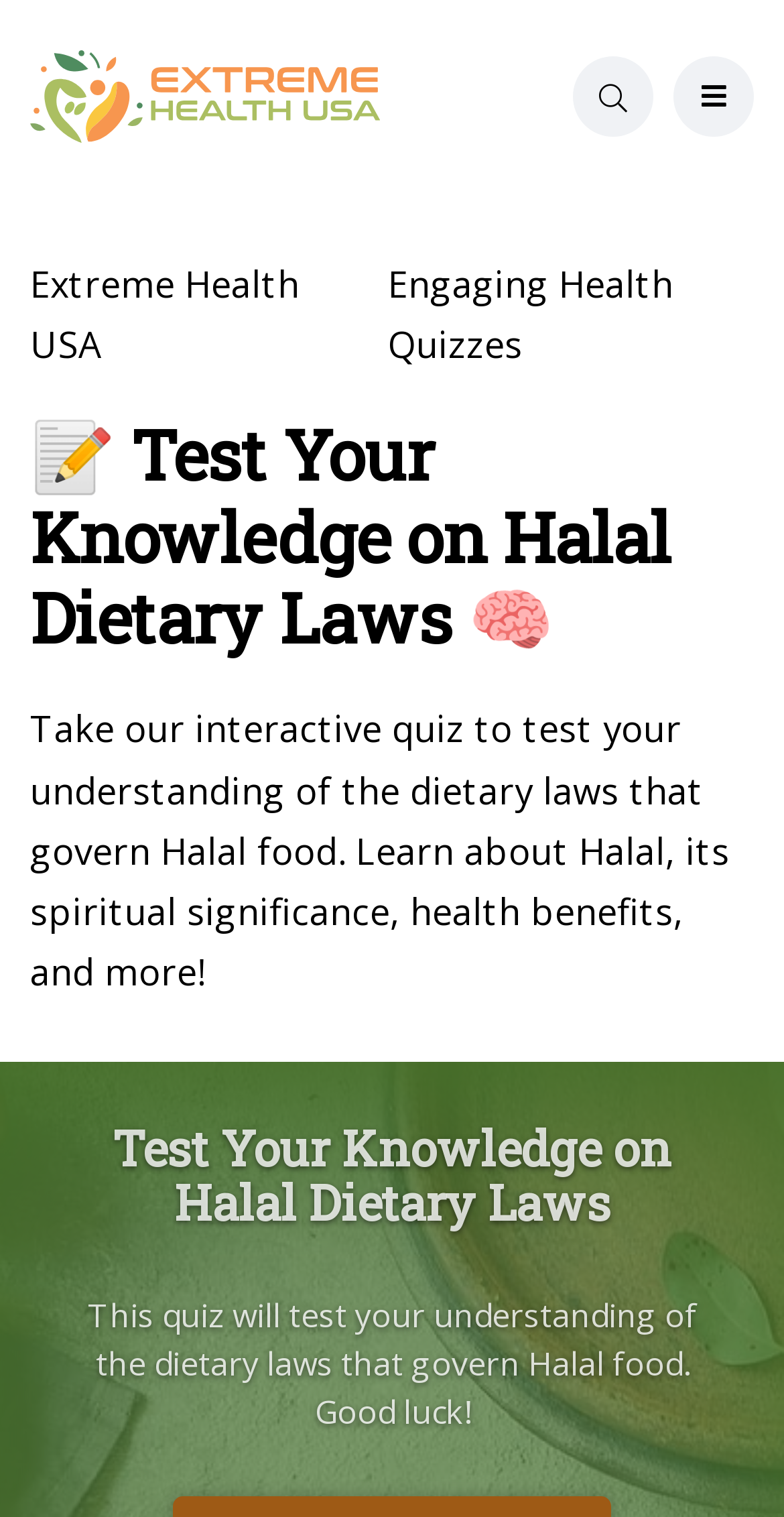What is the logo of the website?
Using the image, elaborate on the answer with as much detail as possible.

The logo of the website is located at the top left corner of the webpage, and it is an image with the text 'Extreme Health USA' written on it.